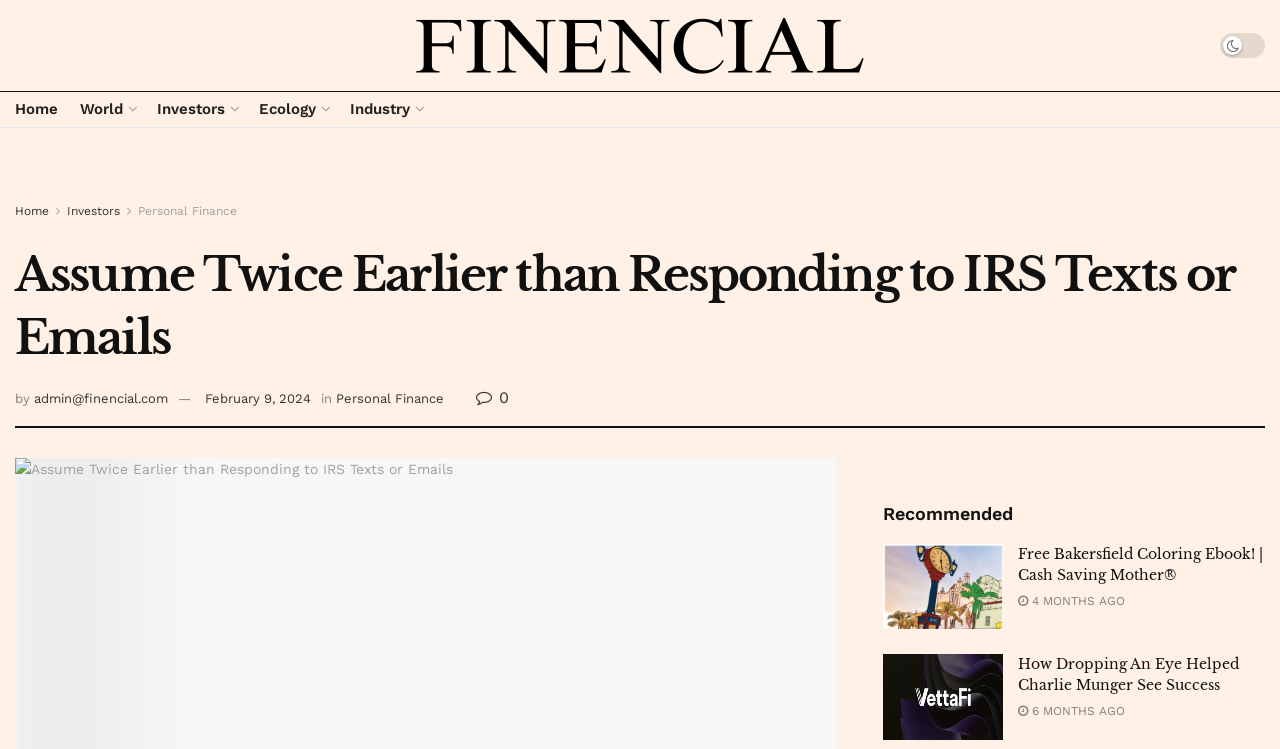Using the provided element description: "Investors", identify the bounding box coordinates. The coordinates should be four floats between 0 and 1 in the order [left, top, right, bottom].

[0.052, 0.273, 0.094, 0.292]